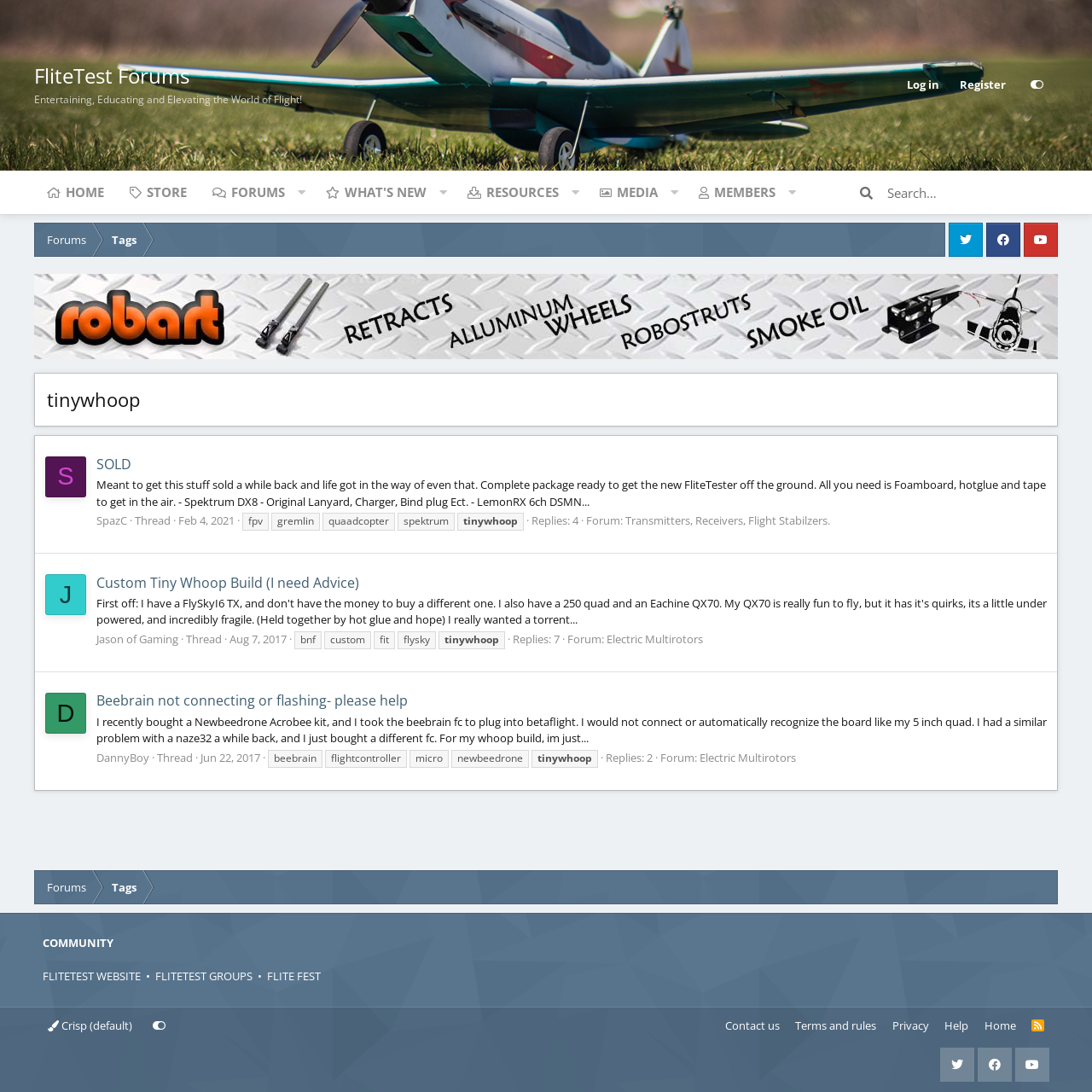Using the element description Electric Multirotors, predict the bounding box coordinates for the UI element. Provide the coordinates in (top-left x, top-left y, bottom-right x, bottom-right y) format with values ranging from 0 to 1.

[0.555, 0.578, 0.644, 0.592]